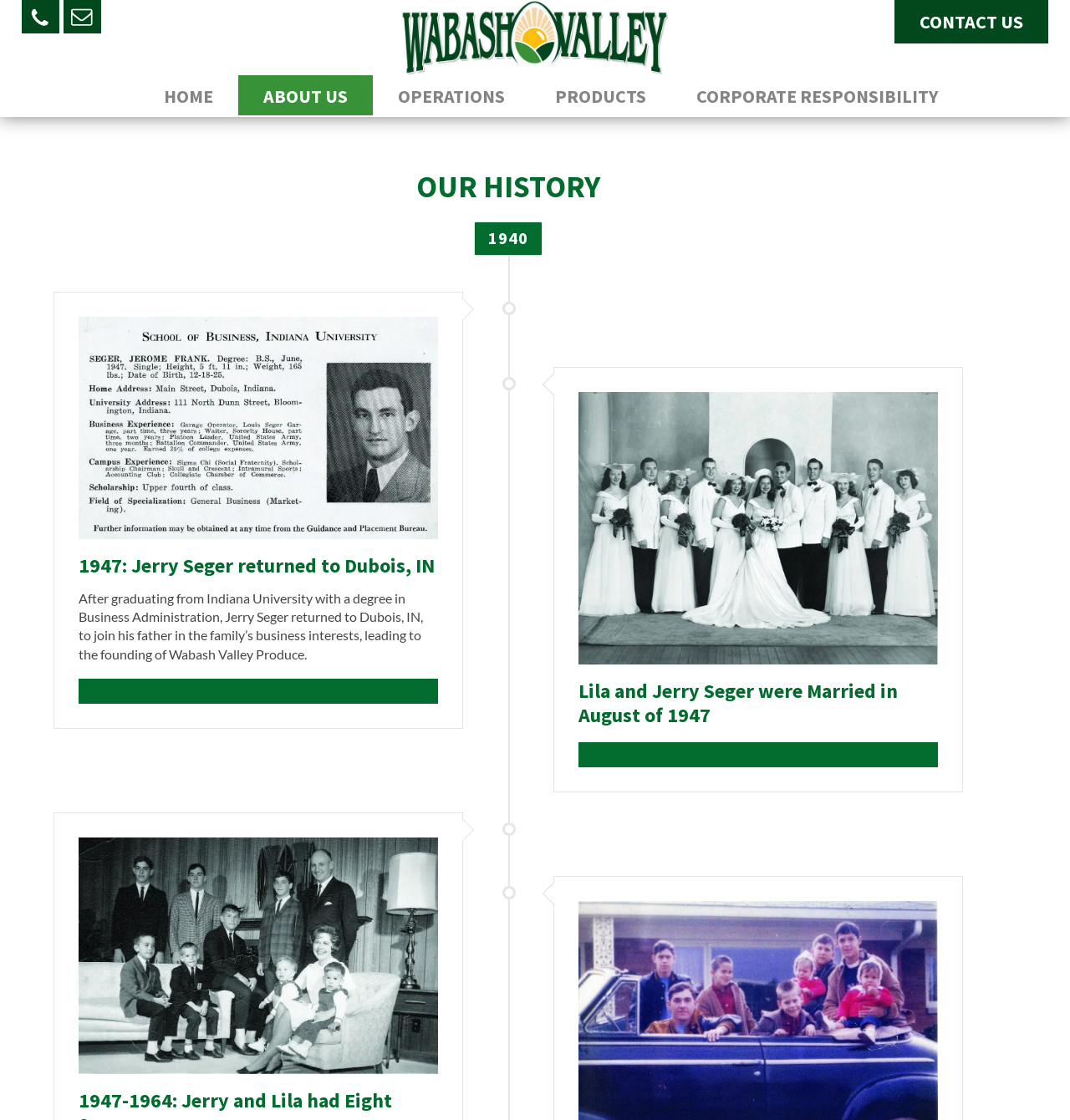What is the name of Jerry Seger's father?
Based on the screenshot, provide a one-word or short-phrase response.

Not mentioned